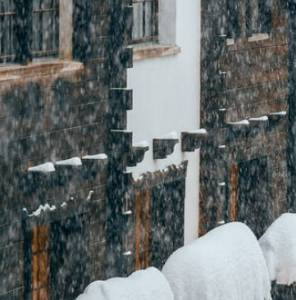Create a vivid and detailed description of the image.

The image captures a serene winter scene featuring a building facade partially obscured by a gentle snowfall. The architecture displays a combination of stone and wooden textures, showcasing multiple windows that add character to the structure. A layer of snow blankets the surface below, suggesting a cozy atmosphere even amidst the cold. This visual could evoke feelings associated with residential properties, particularly in contexts of winter living, emphasizing the beauty of housing during the colder months. The overall ambiance highlights the charm and resilience of residential environments in snowy conditions.